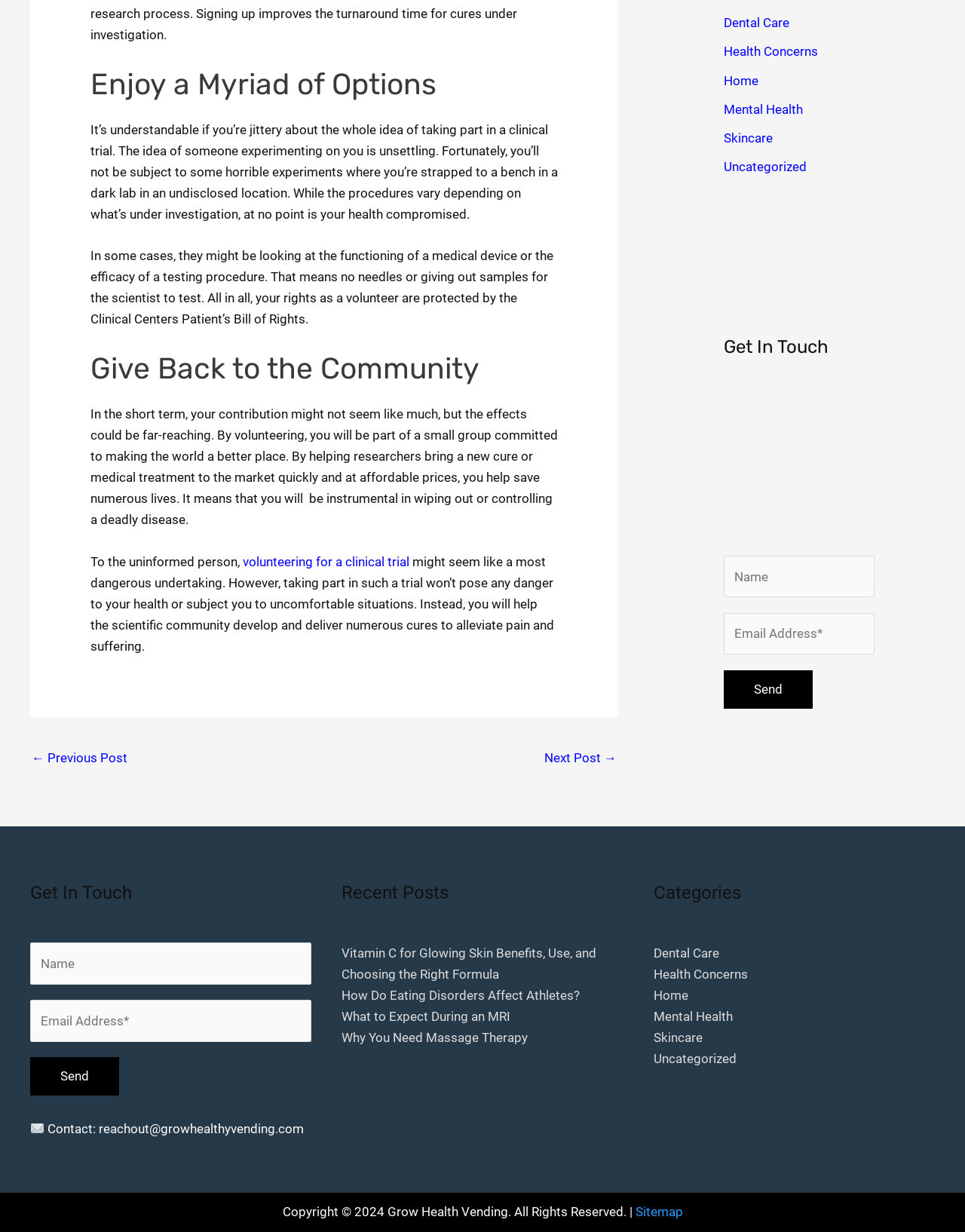Can you specify the bounding box coordinates for the region that should be clicked to fulfill this instruction: "Click the 'Dental Care' category link".

[0.75, 0.012, 0.818, 0.025]